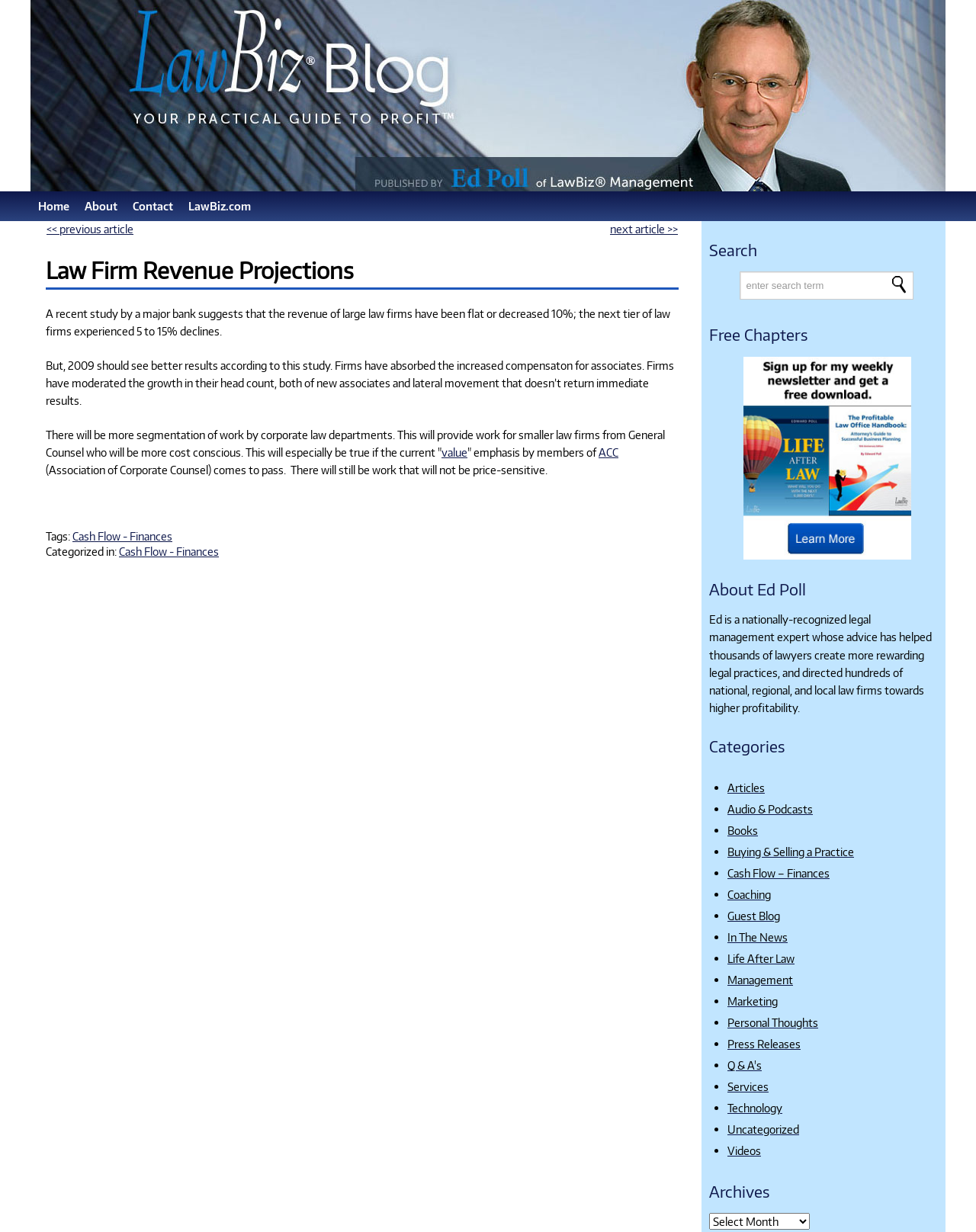Locate the bounding box coordinates of the segment that needs to be clicked to meet this instruction: "Read the 'Law Firm Revenue Projections' article".

[0.047, 0.205, 0.695, 0.455]